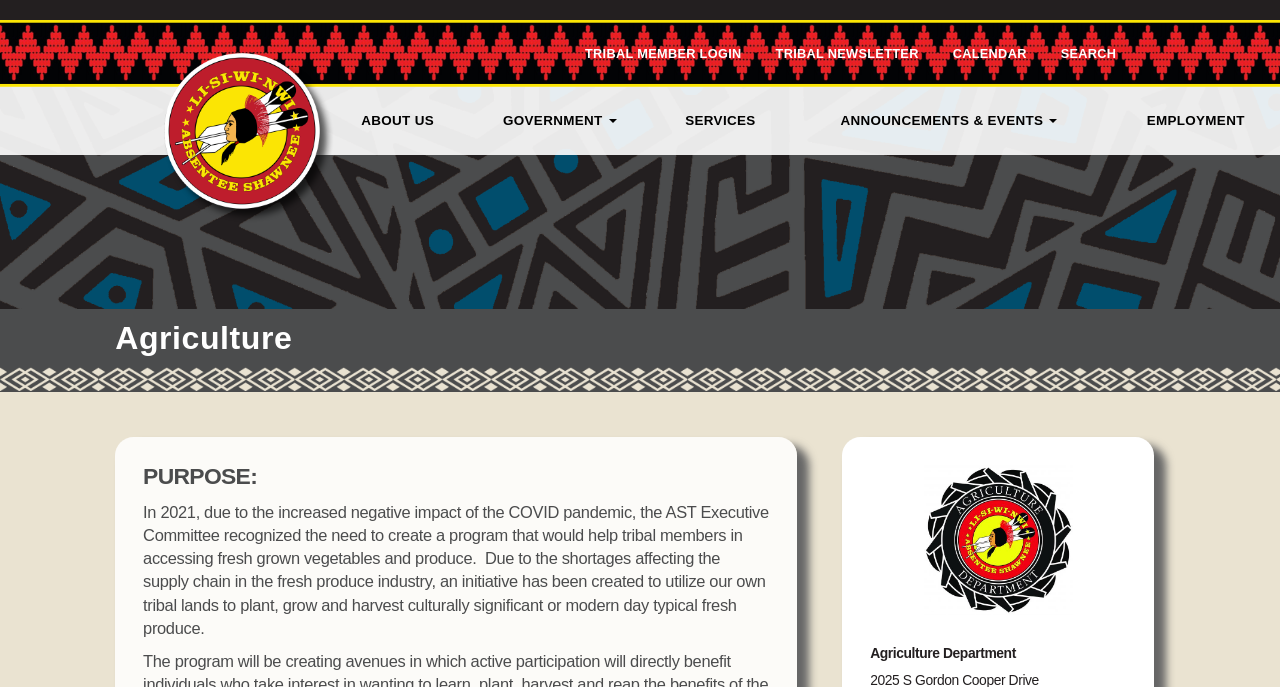What is the main navigation menu item that comes after 'ABOUT US'?
Based on the image, respond with a single word or phrase.

GOVERNMENT